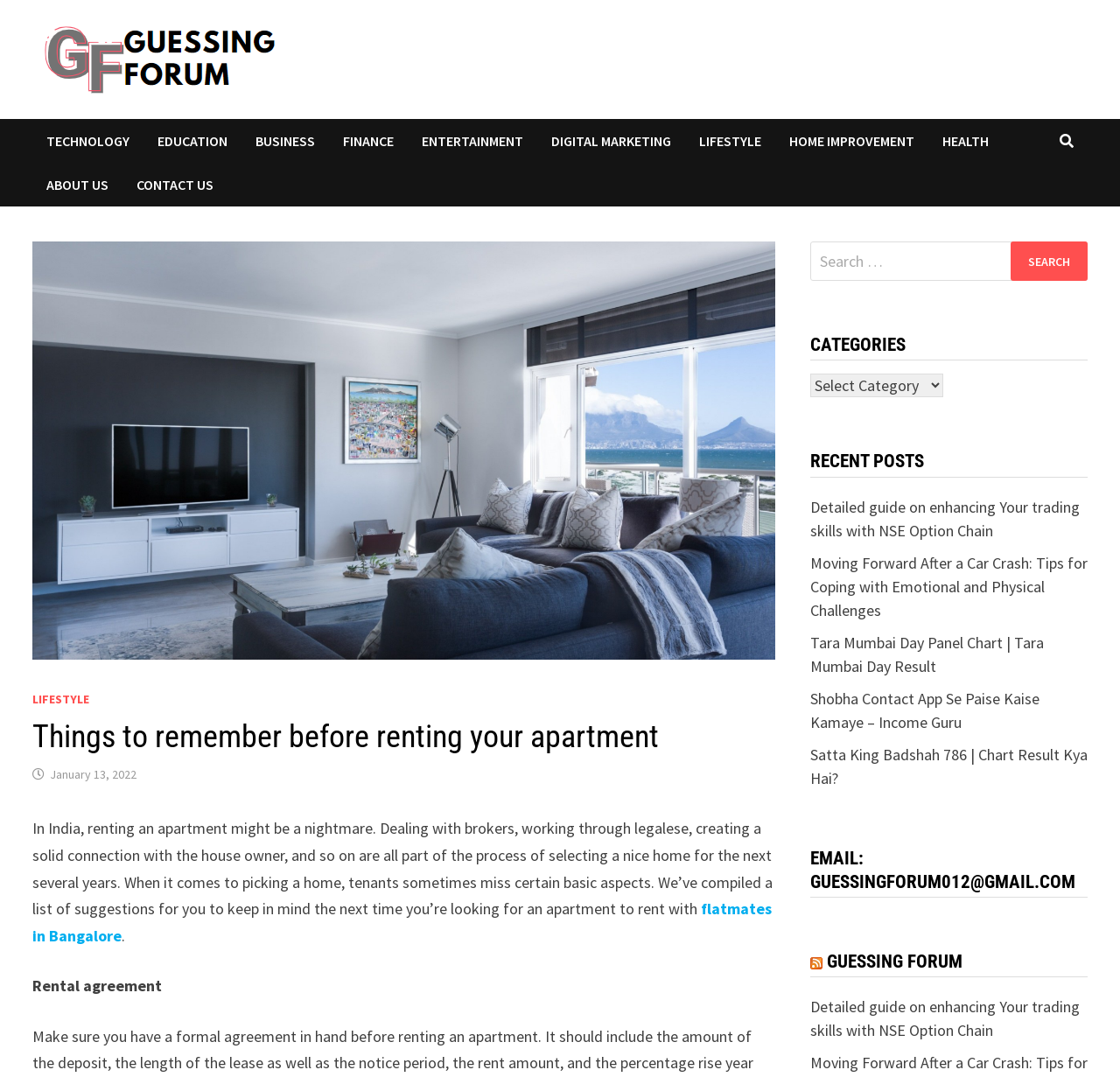Identify the bounding box coordinates of the part that should be clicked to carry out this instruction: "Contact us".

[0.109, 0.151, 0.203, 0.192]